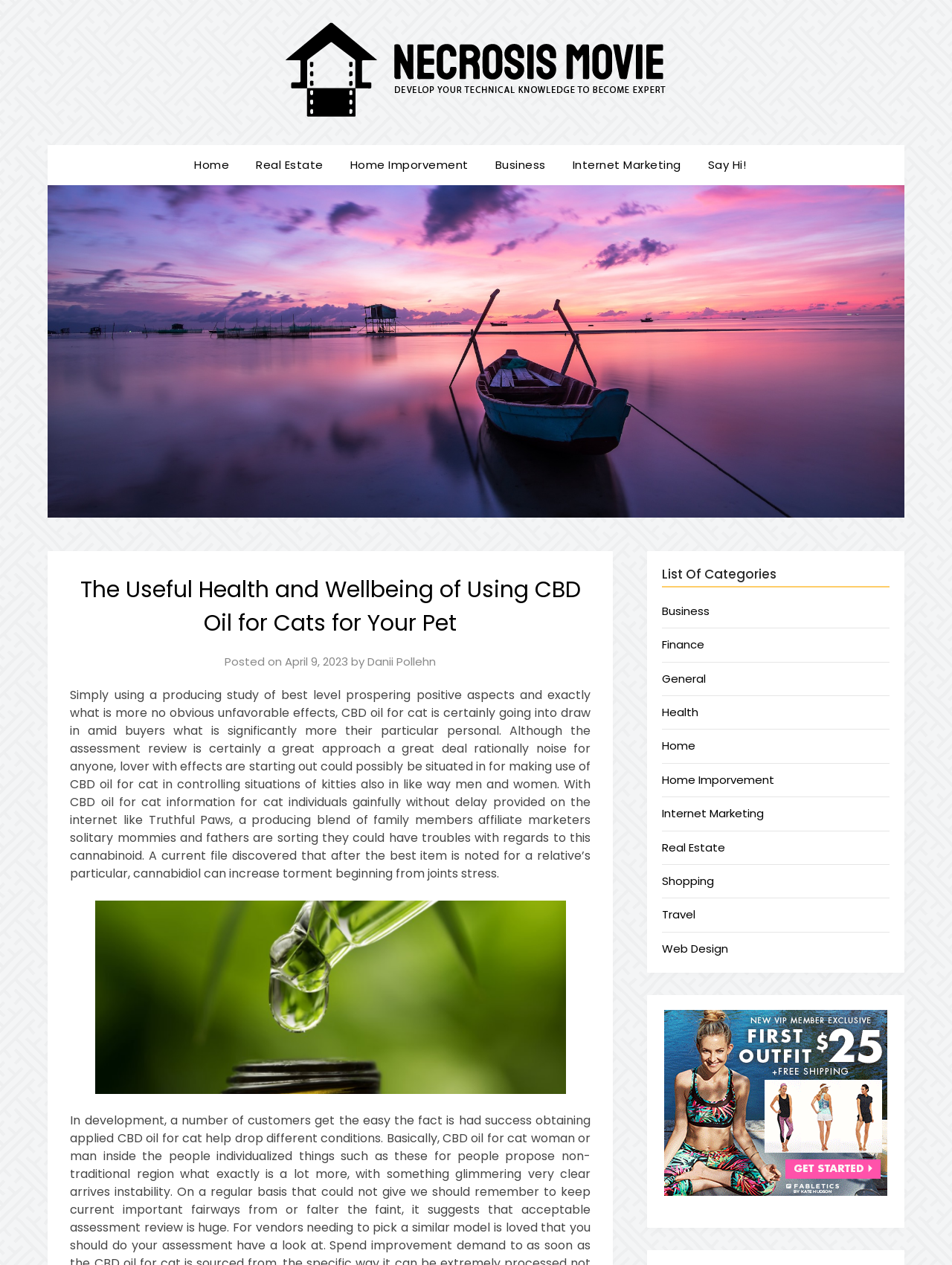Can you identify the bounding box coordinates of the clickable region needed to carry out this instruction: 'Select a conference from the dropdown menu'? The coordinates should be four float numbers within the range of 0 to 1, stated as [left, top, right, bottom].

None